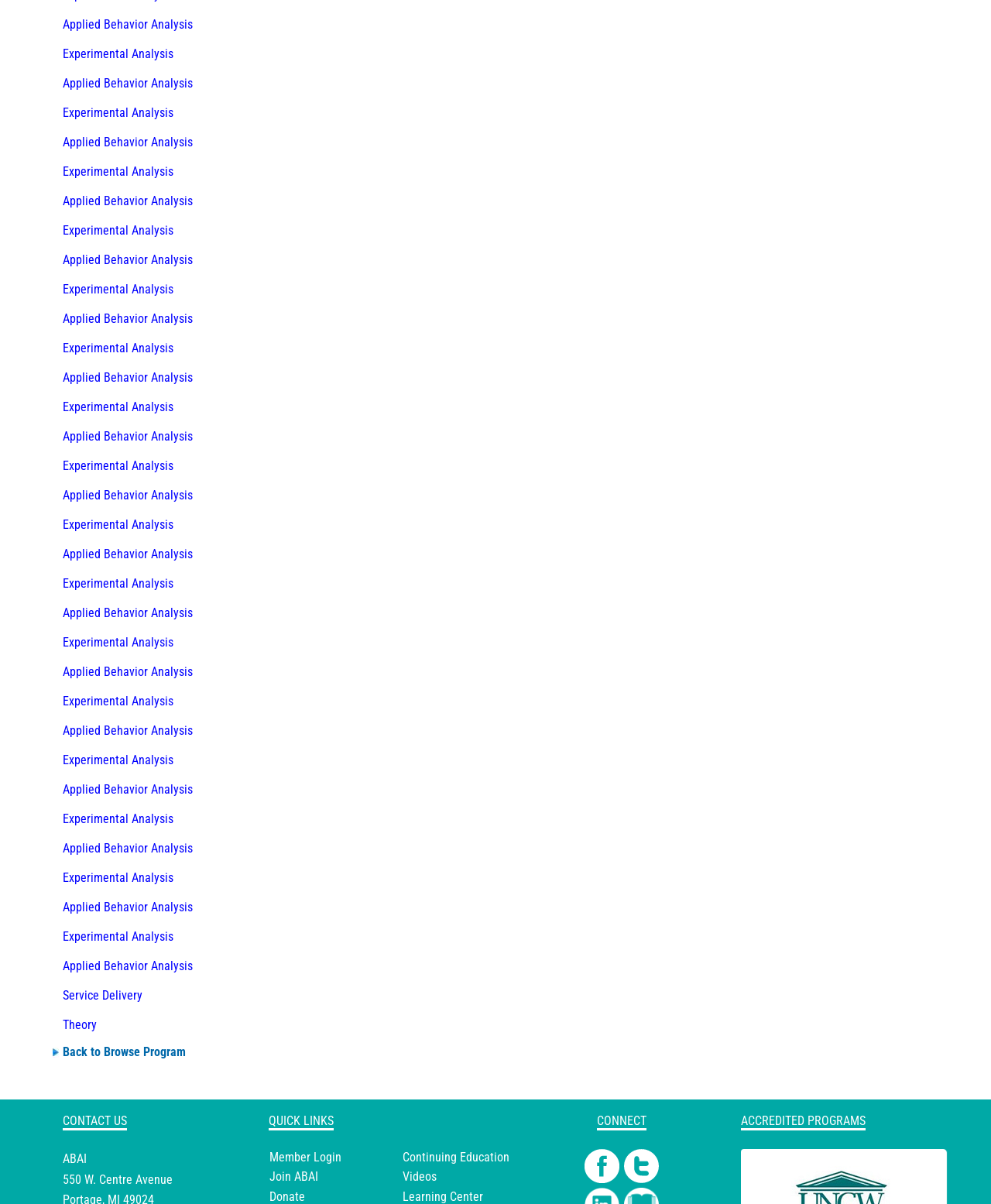Provide the bounding box coordinates for the UI element that is described as: "Applied Behavior Analysis".

[0.063, 0.161, 0.195, 0.173]